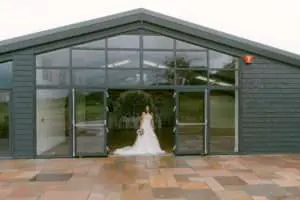What is unique about The Malthouse Barn's wedding arrangements?
With the help of the image, please provide a detailed response to the question.

The caption states that The Malthouse Barn allows couples to have complete freedom over their wedding arrangements, including caterers and entertainment, which is a unique feature of this venue.